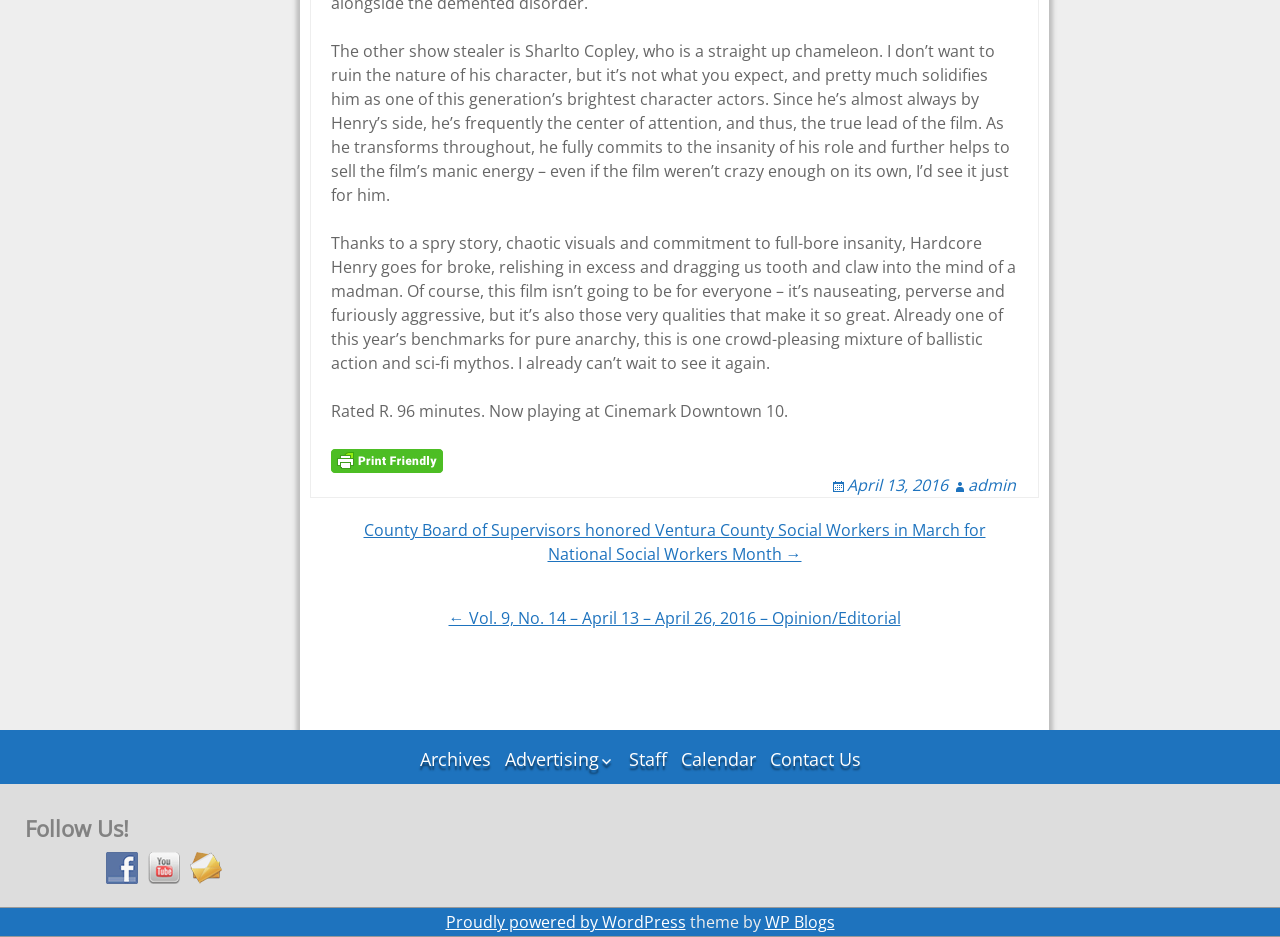Determine the bounding box coordinates of the clickable element to achieve the following action: 'Click on 'Print Friendly, PDF & Email''. Provide the coordinates as four float values between 0 and 1, formatted as [left, top, right, bottom].

[0.259, 0.48, 0.346, 0.5]